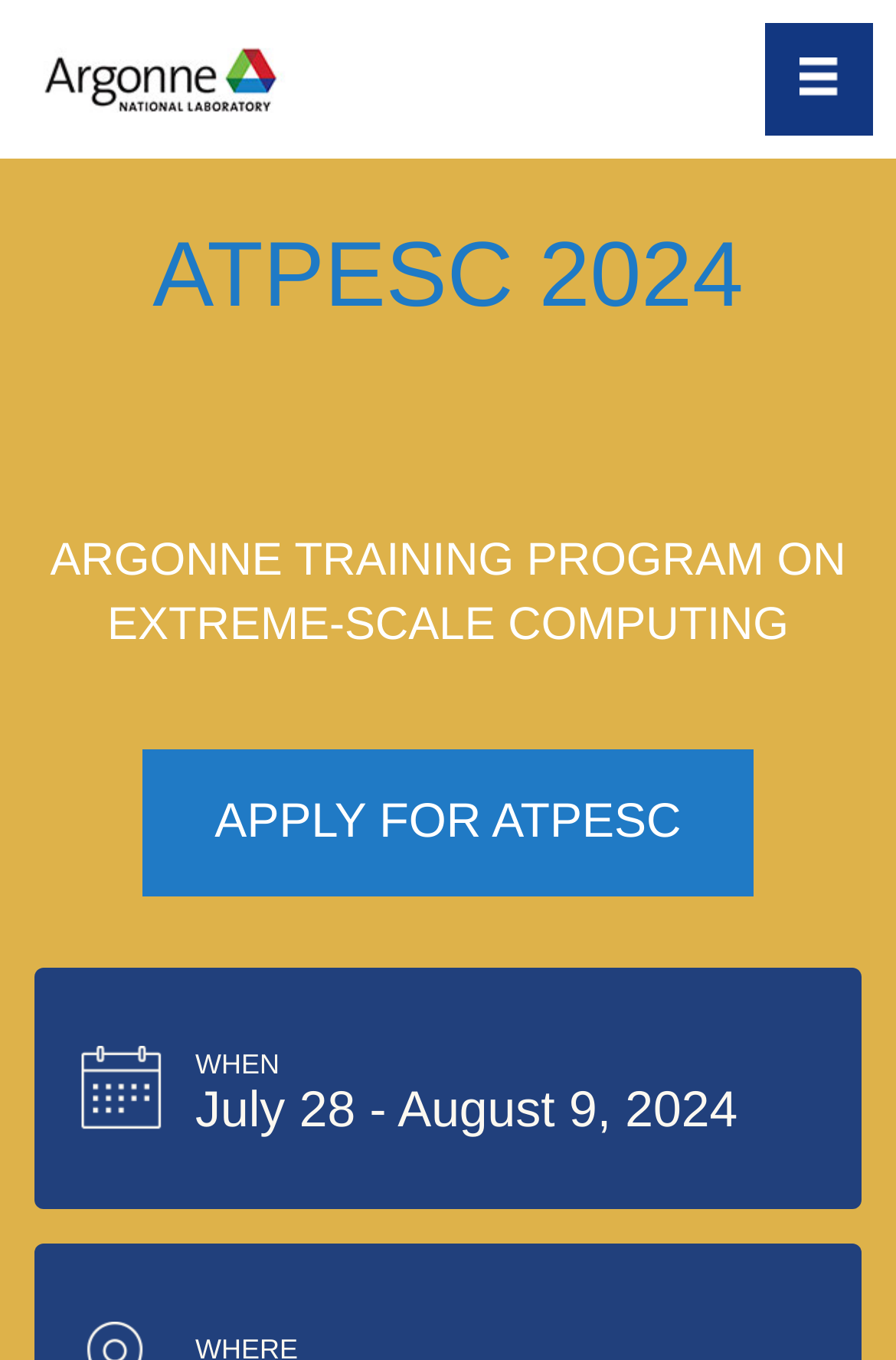How many sections are there in the layout table?
Give a thorough and detailed response to the question.

I found the answer by looking at the layout table on the webpage, which contains only one section labeled 'WHEN'. Therefore, there is only one section in the layout table.